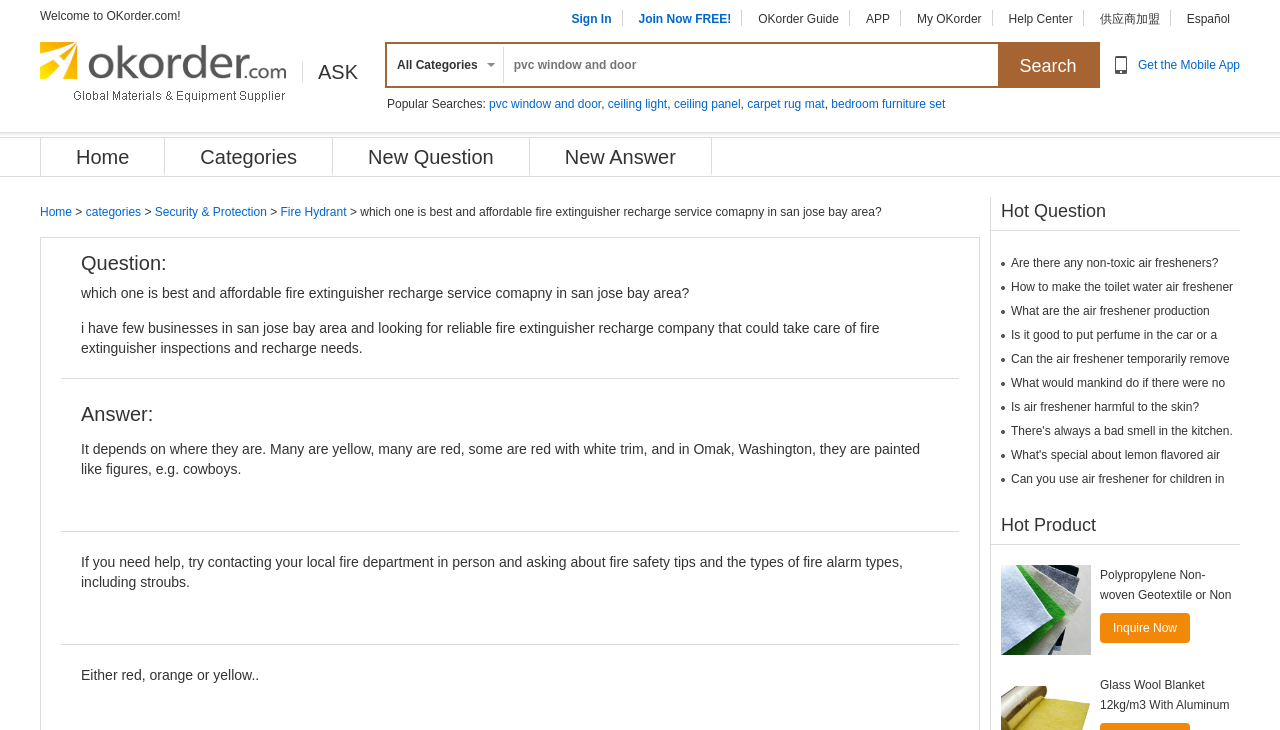What is the category of the question being asked?
From the details in the image, answer the question comprehensively.

The category of the question being asked is 'Security & Protection', which can be found in the breadcrumb navigation section of the webpage, specifically in the link with the bounding box coordinates [0.121, 0.281, 0.208, 0.3].